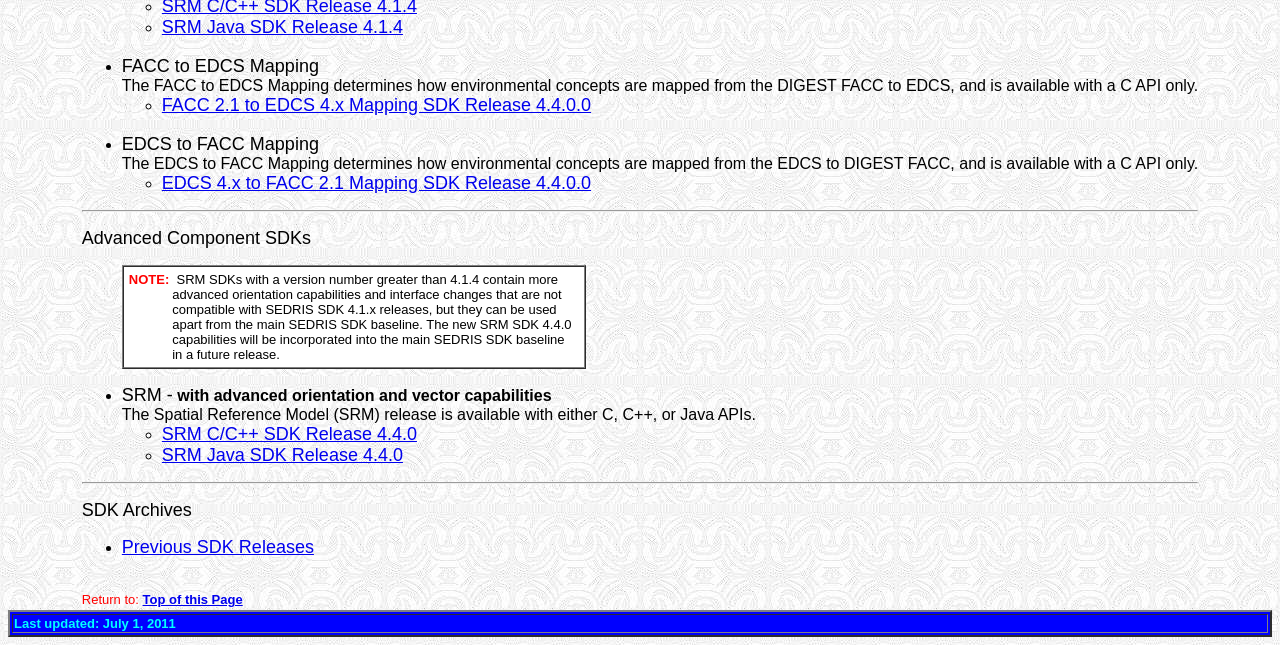Identify the bounding box coordinates for the UI element described as follows: "Previous SDK Releases". Ensure the coordinates are four float numbers between 0 and 1, formatted as [left, top, right, bottom].

[0.095, 0.833, 0.245, 0.864]